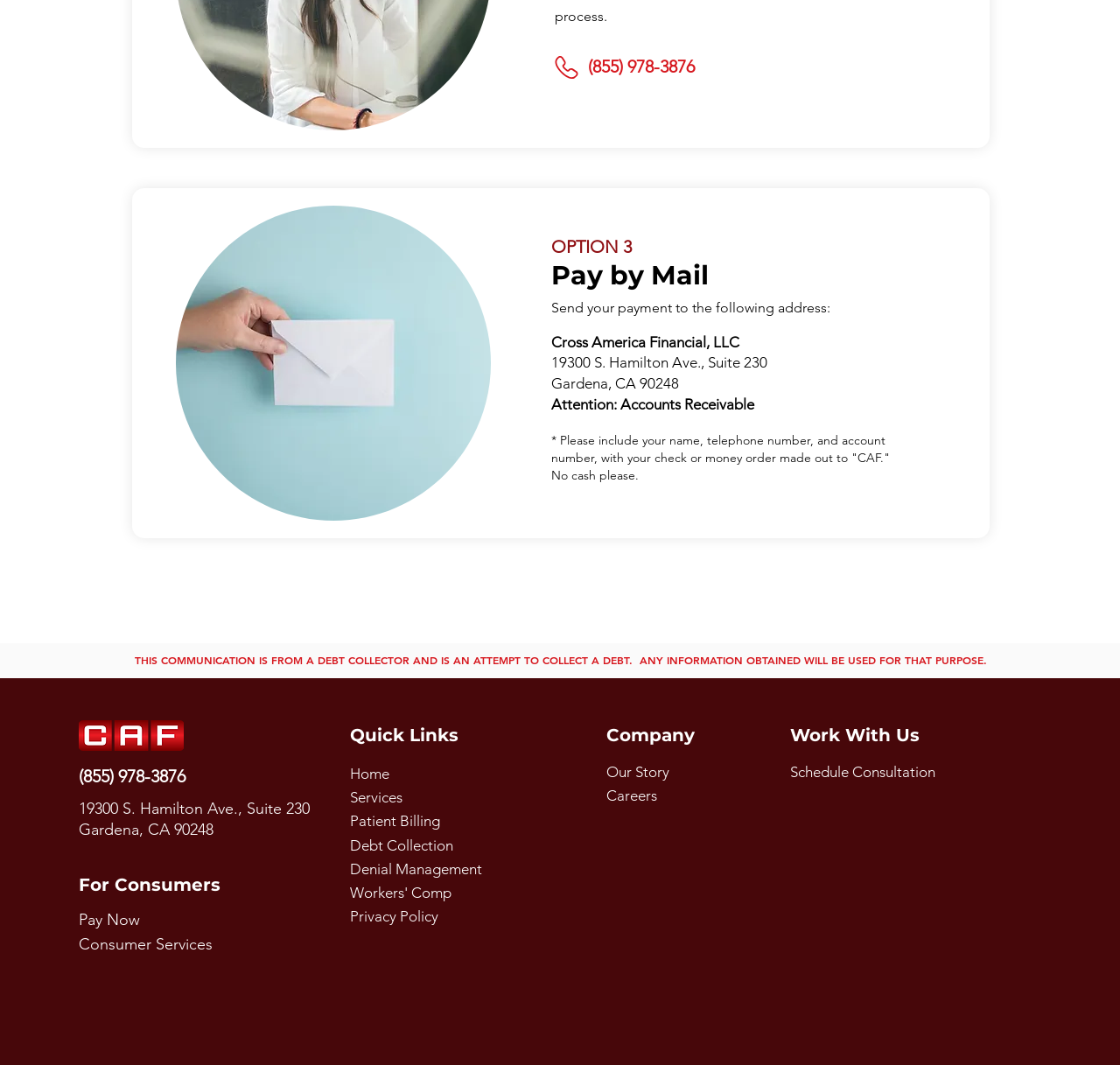What is the link to pay now?
Answer the question with as much detail as possible.

I found the 'Pay Now' link by looking at the bottom section of the webpage, where it is listed as a link.